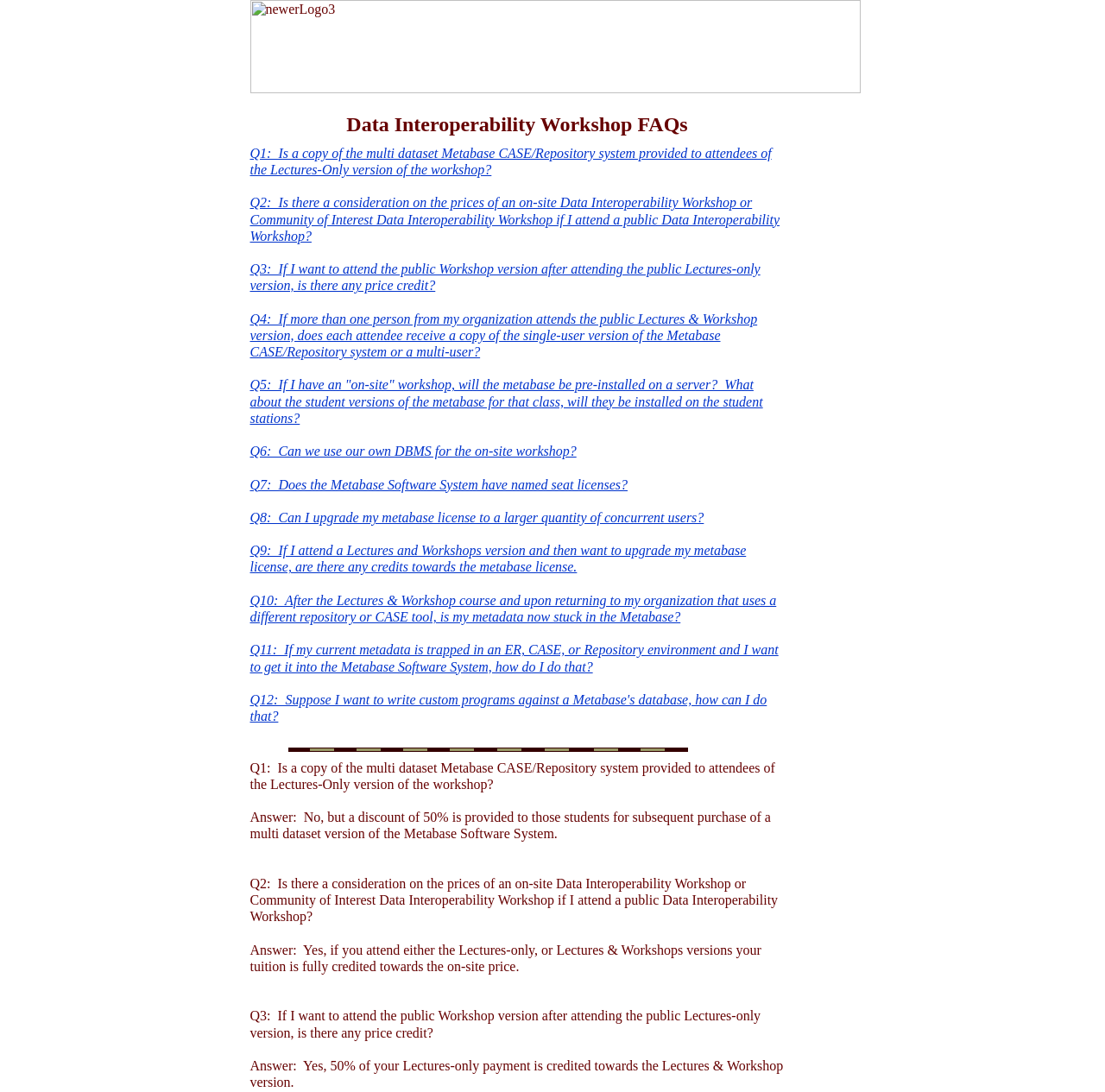Provide your answer to the question using just one word or phrase: How many questions are listed on the FAQs page?

12